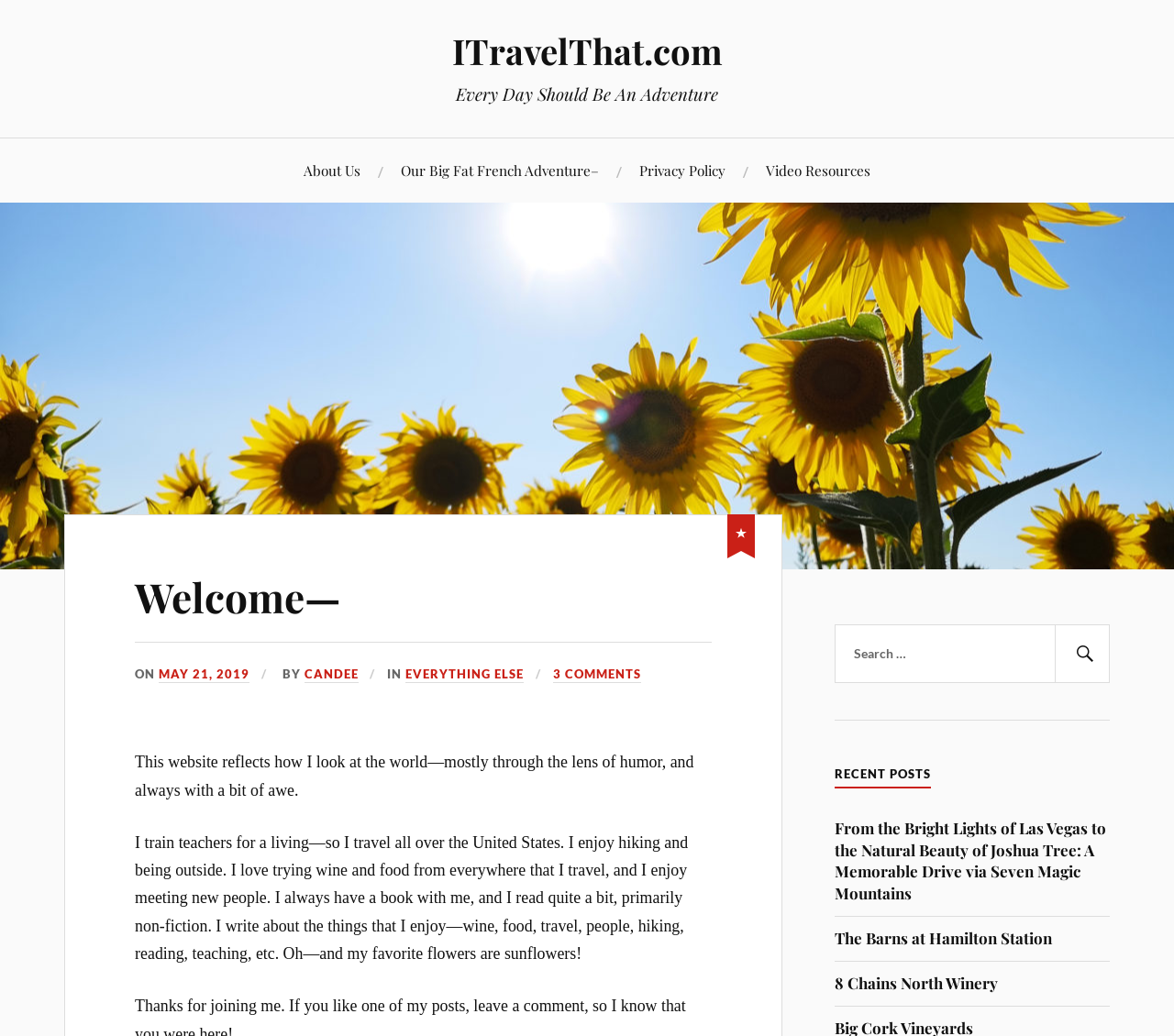Point out the bounding box coordinates of the section to click in order to follow this instruction: "Read the featured article".

[0.619, 0.497, 0.643, 0.532]